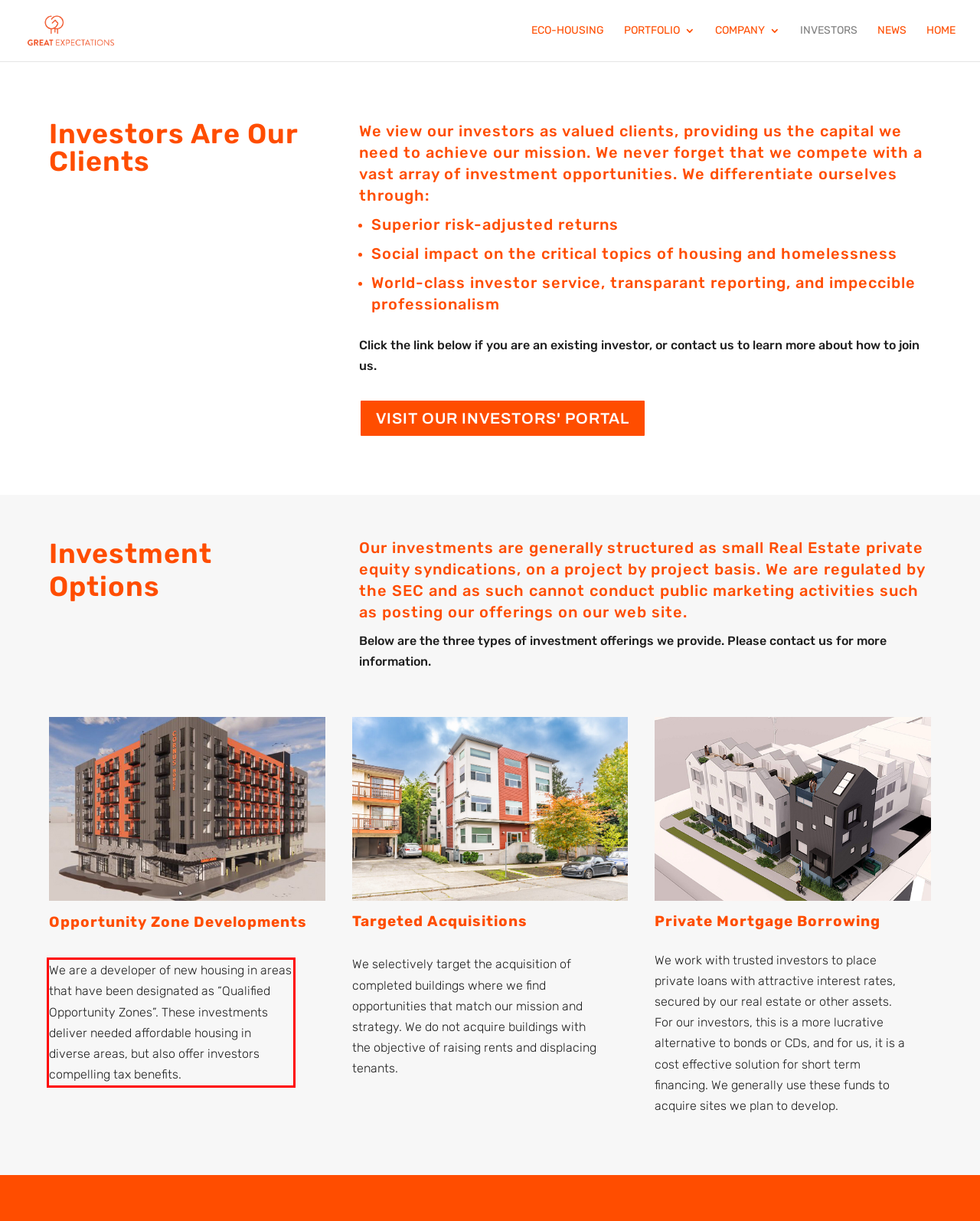Look at the provided screenshot of the webpage and perform OCR on the text within the red bounding box.

We are a developer of new housing in areas that have been designated as “Qualified Opportunity Zones”. These investments deliver needed affordable housing in diverse areas, but also offer investors compelling tax benefits.